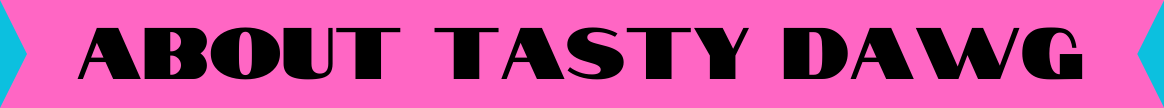Generate an elaborate caption for the image.

The image features a bold and vibrant header reading "ABOUT TASTY DAWG," set against a striking pink background. This eye-catching title serves as an introduction to the section that delves into the unique offerings and story behind Tasty Dawg, a culinary establishment known for its innovative takes on classic American hot dogs and Italian beef sandwiches. With an engaging layout, the text invites visitors to learn more about the brand's mission and the personalities behind it, emphasizing a fun and laid-back dining experience.